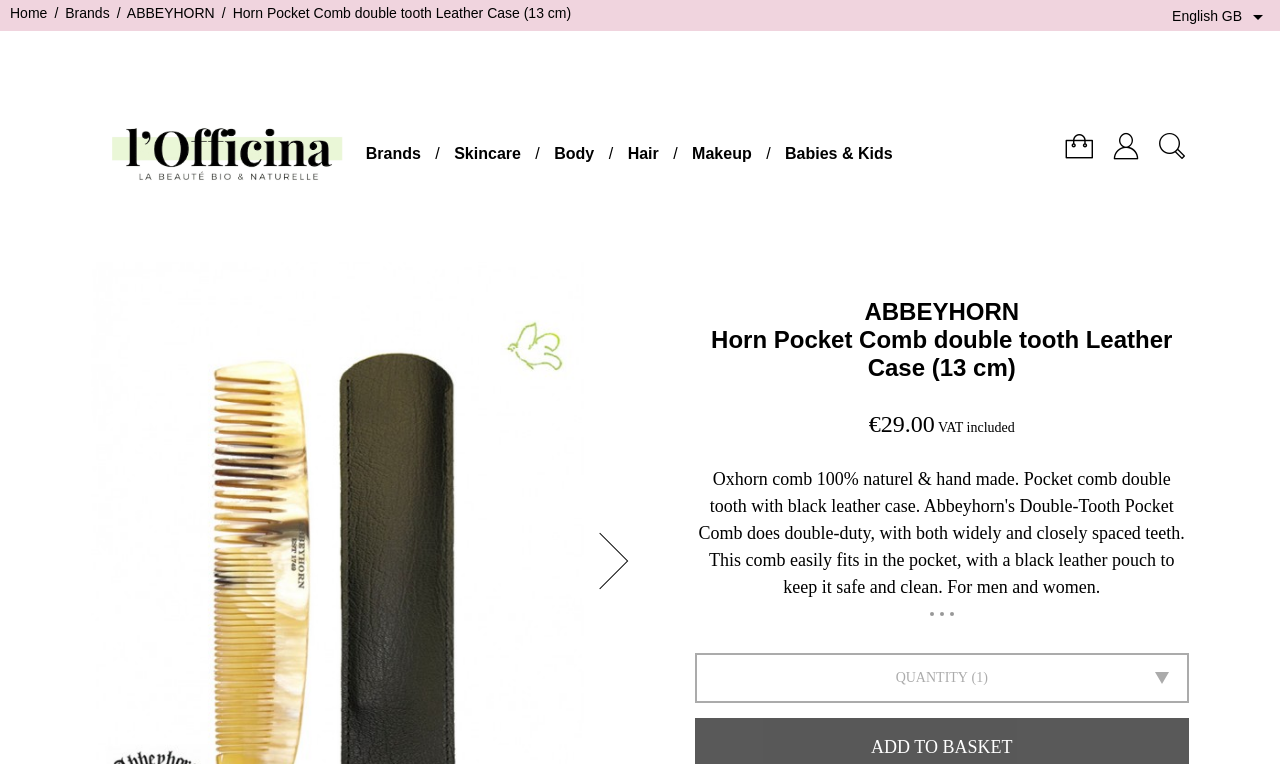Extract the main title from the webpage and generate its text.

ABBEYHORN
Horn Pocket Comb double tooth Leather Case (13 cm)